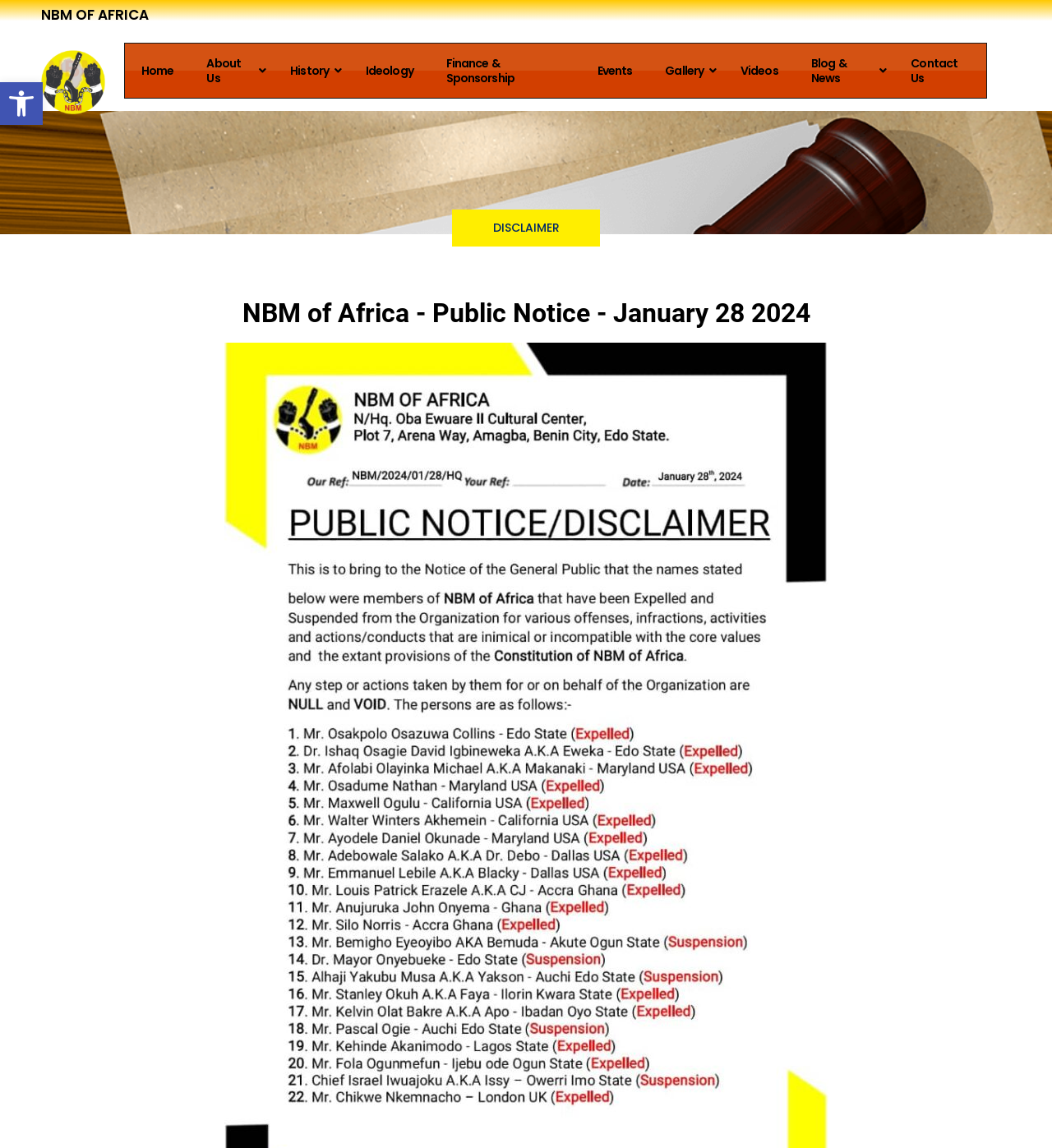Identify the bounding box coordinates of the clickable region to carry out the given instruction: "View the 'Events' page".

[0.552, 0.038, 0.617, 0.085]